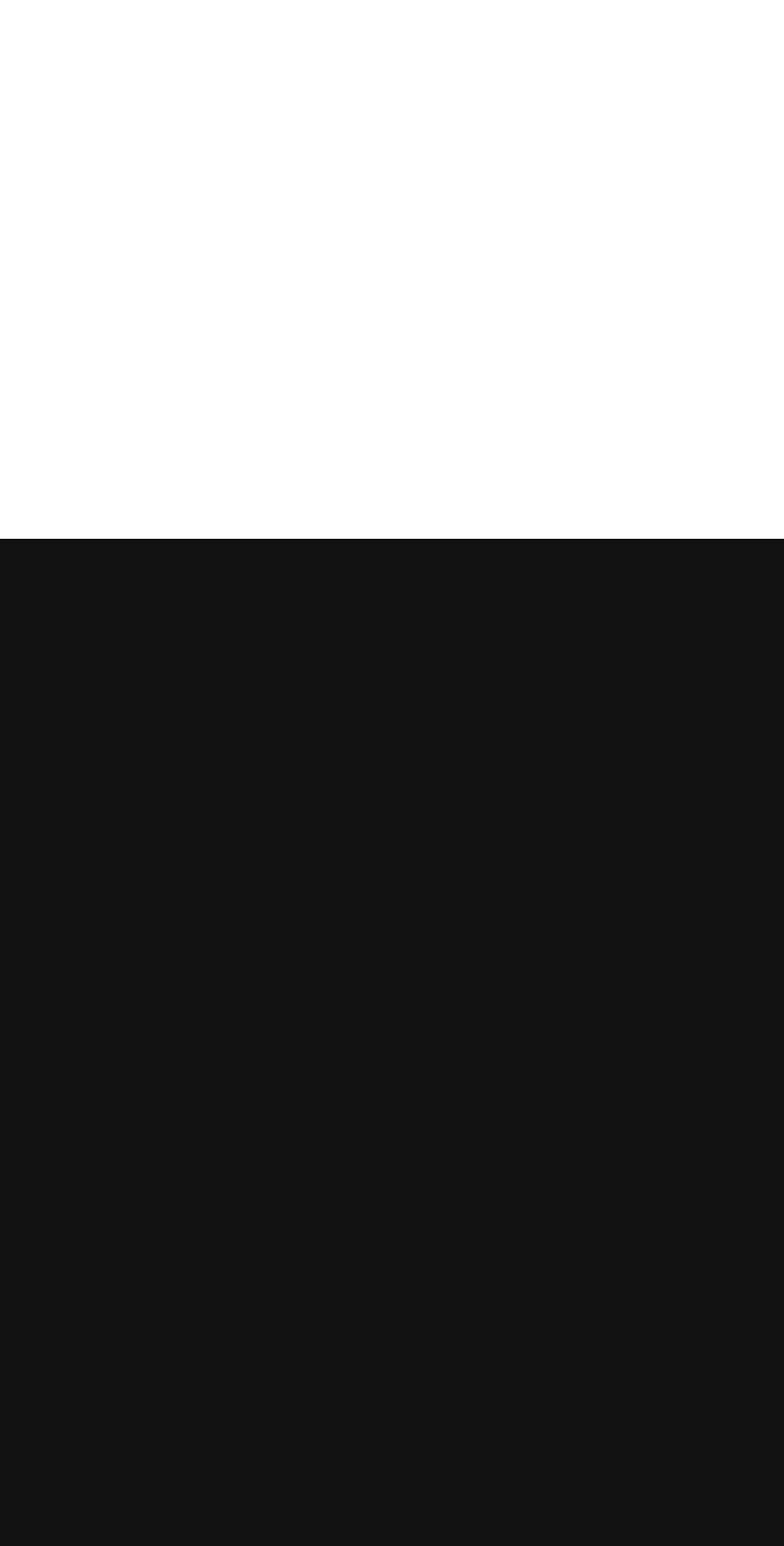What payment methods are accepted on this website?
Please analyze the image and answer the question with as much detail as possible.

In the footer section, there are images of various credit cards, including American Express, Apple Pay, Diners Club, Discover, Google Pay, Maestro, Mastercard, Union Pay, and Visa, as well as an image of PayPal, indicating that these payment methods are accepted on the website.